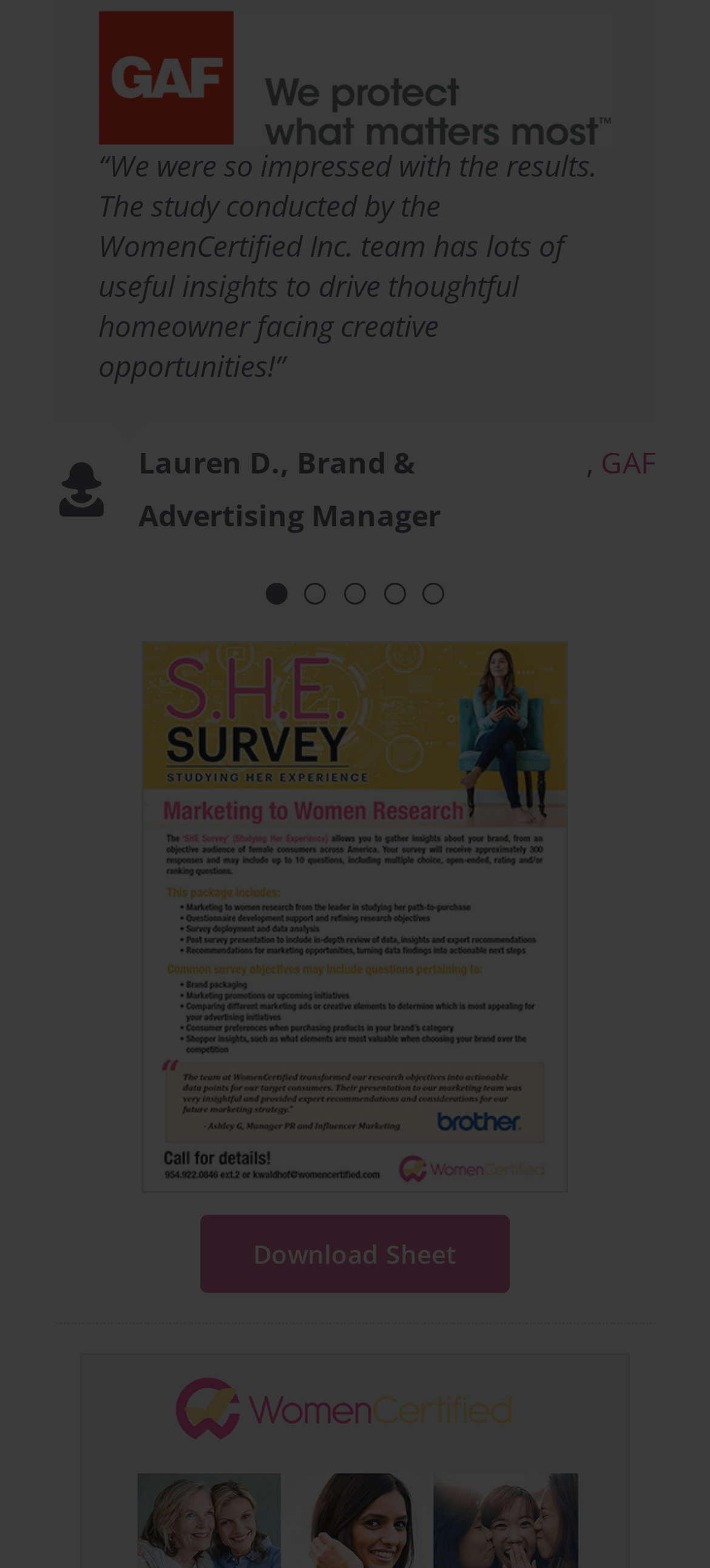Please identify the bounding box coordinates of the element I need to click to follow this instruction: "Click on the PureCare link".

[0.741, 0.518, 0.923, 0.585]